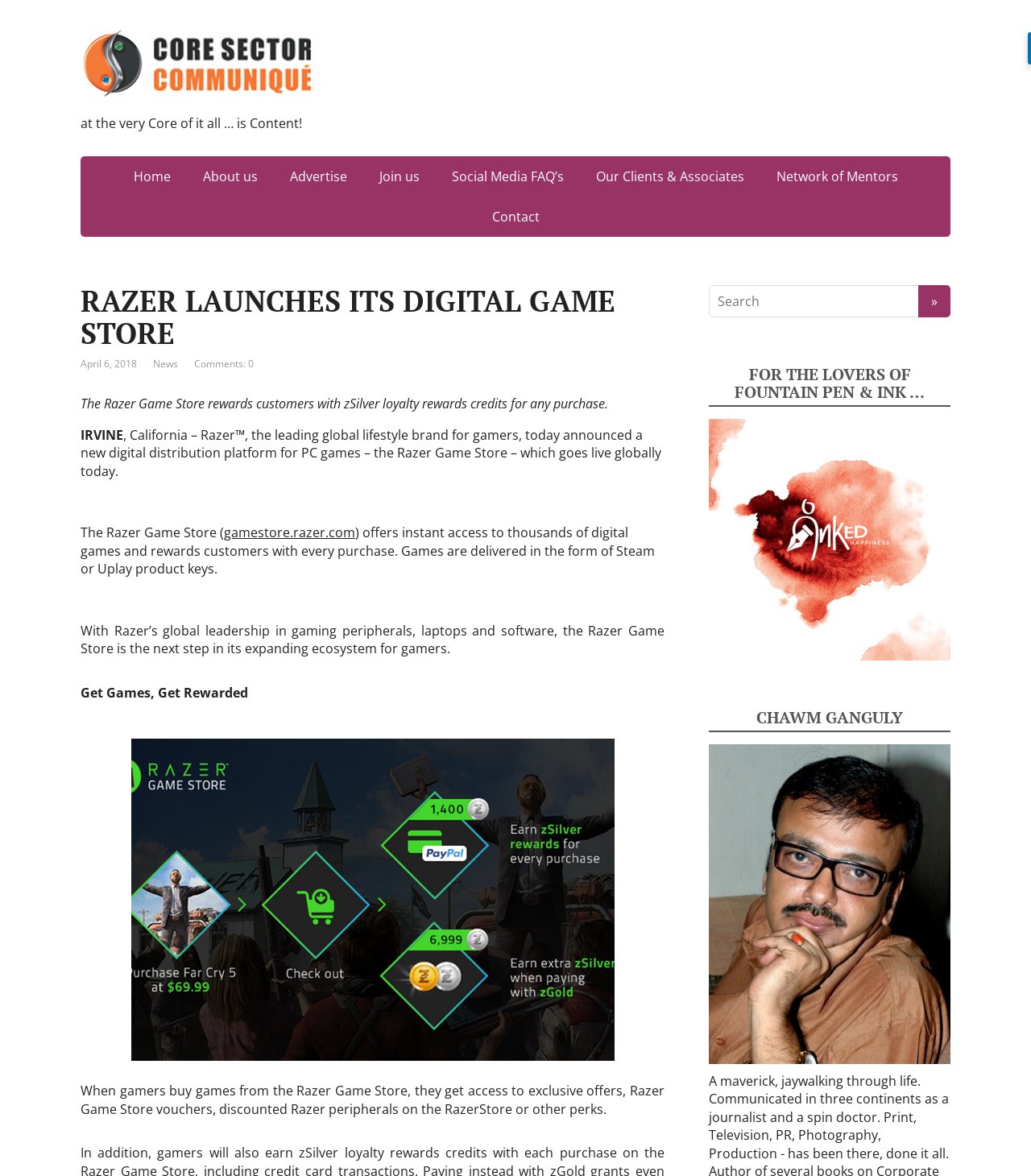Pinpoint the bounding box coordinates of the element that must be clicked to accomplish the following instruction: "Visit the Razer Game Store website". The coordinates should be in the format of four float numbers between 0 and 1, i.e., [left, top, right, bottom].

[0.217, 0.445, 0.345, 0.46]